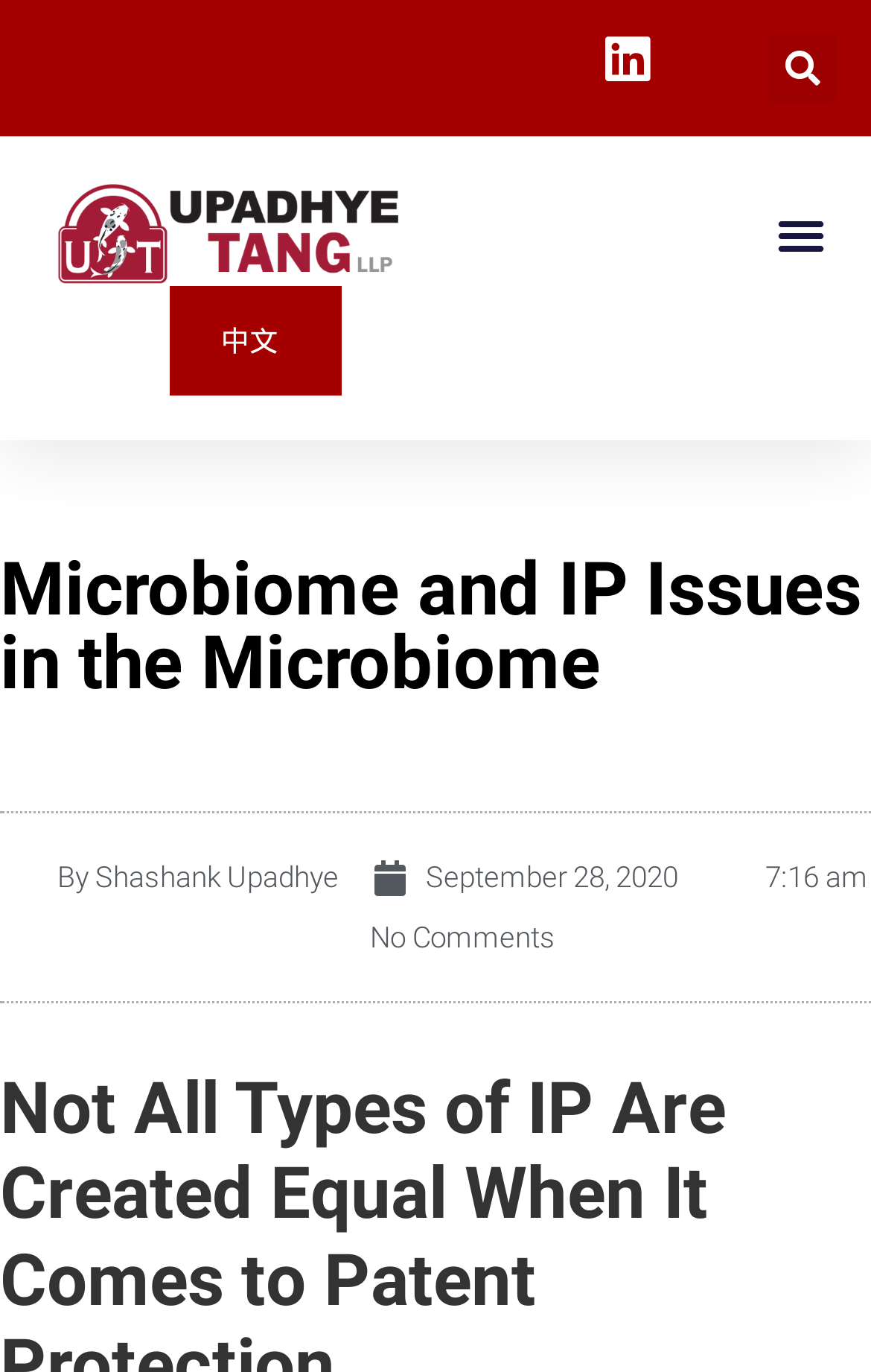When was the article published?
Refer to the image and provide a detailed answer to the question.

I found the publication date by looking at the link element with the text 'September 28, 2020' which is located below the main heading and next to the author's name.